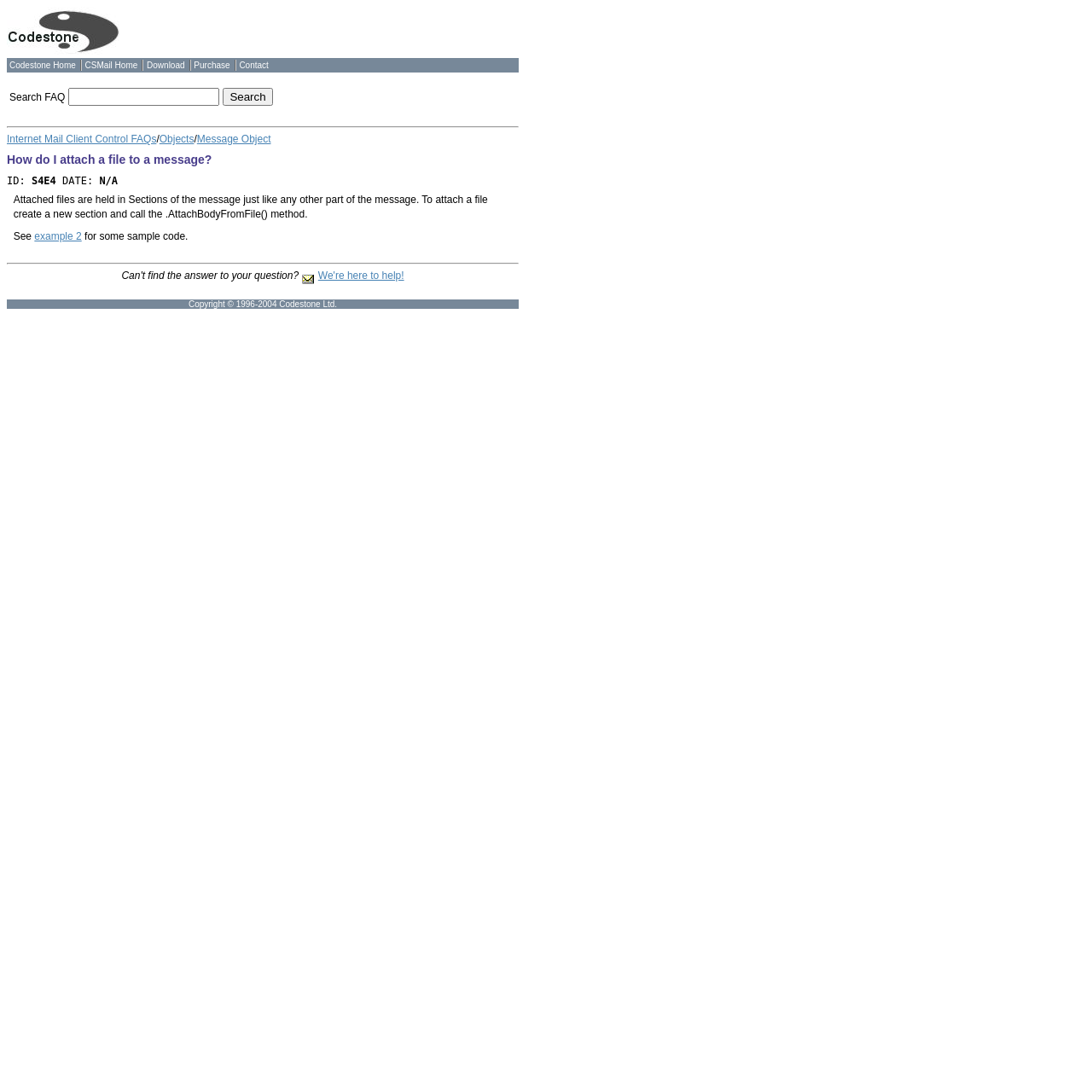Could you determine the bounding box coordinates of the clickable element to complete the instruction: "Contact us"? Provide the coordinates as four float numbers between 0 and 1, i.e., [left, top, right, bottom].

[0.219, 0.055, 0.246, 0.064]